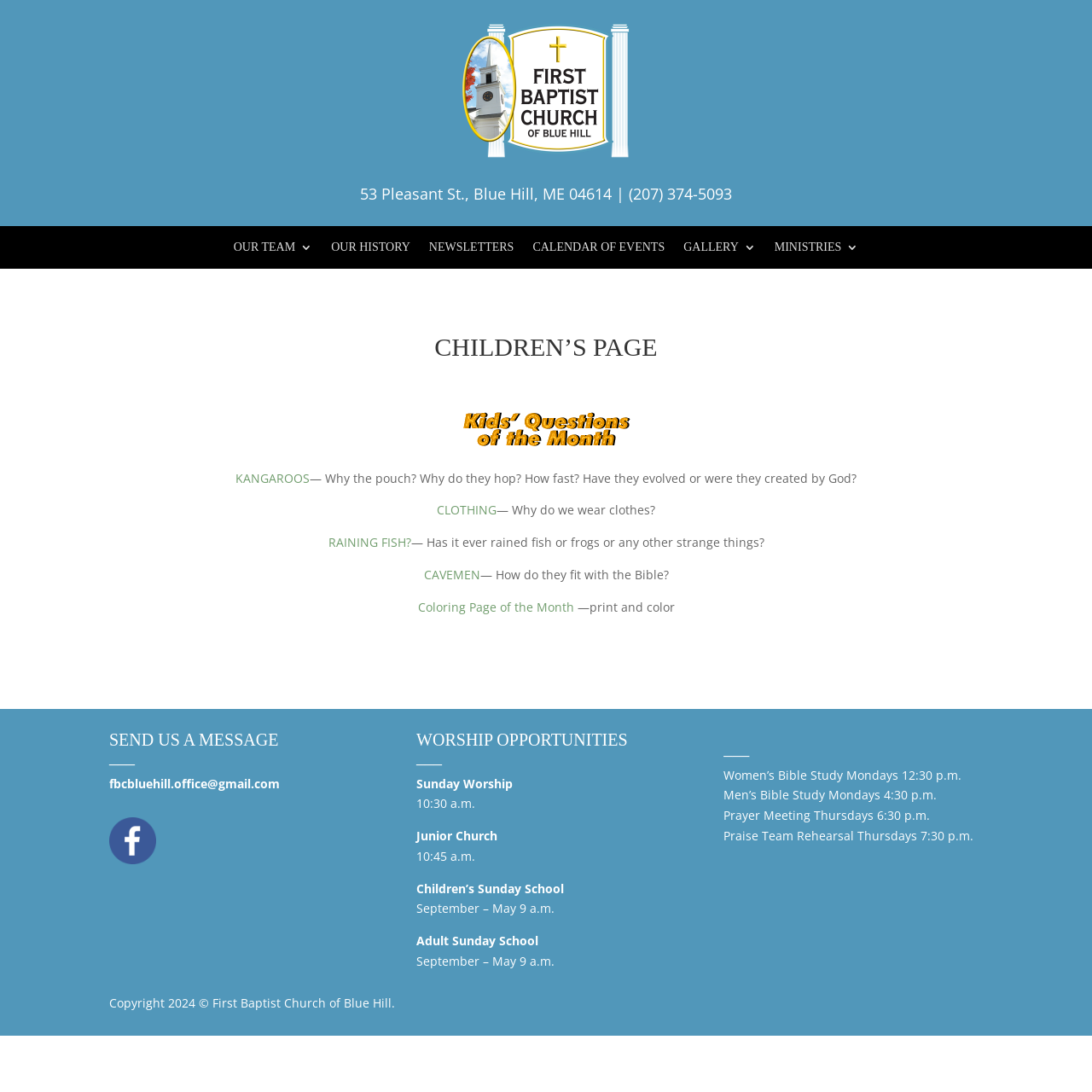Please analyze the image and provide a thorough answer to the question:
What is the worship opportunity on Sundays?

I found the worship opportunity on Sundays by looking at the static text elements with the coordinates [0.381, 0.71, 0.47, 0.725] and [0.381, 0.728, 0.435, 0.743] which contain the text 'Sunday Worship' and '10:30 a.m.' respectively.